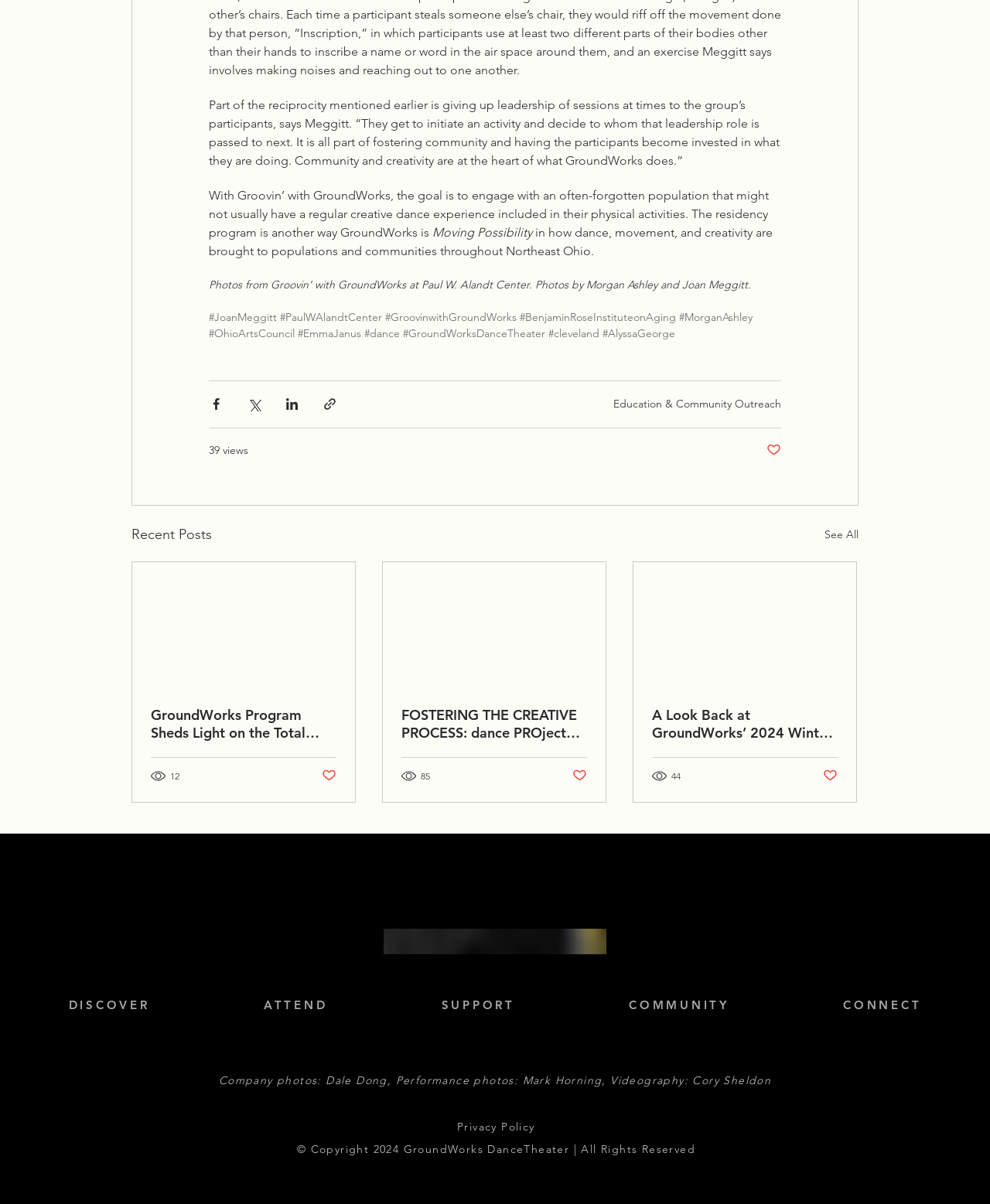Please specify the bounding box coordinates of the clickable region necessary for completing the following instruction: "View Education & Community Outreach". The coordinates must consist of four float numbers between 0 and 1, i.e., [left, top, right, bottom].

[0.62, 0.33, 0.789, 0.341]